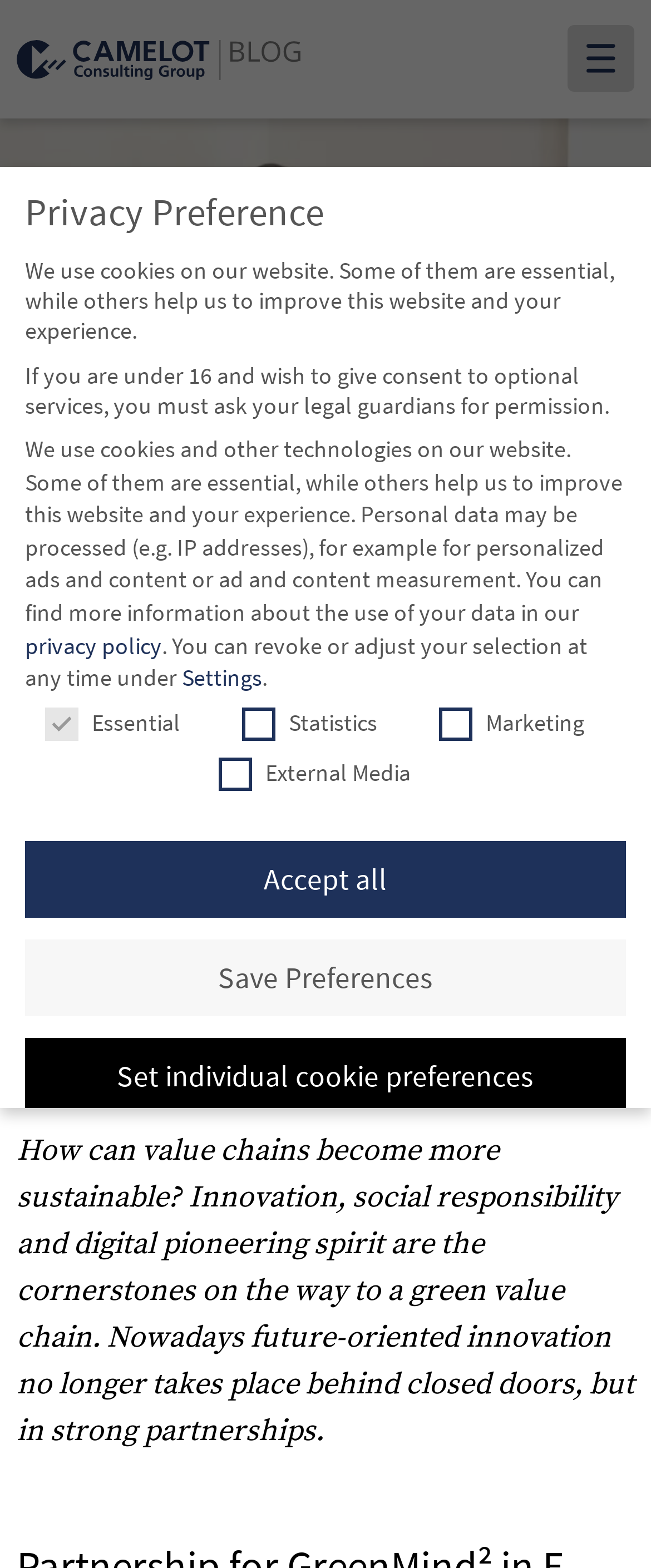Find the bounding box coordinates of the area to click in order to follow the instruction: "Visit the 'Camelot ITLab' website".

[0.19, 0.611, 0.415, 0.63]